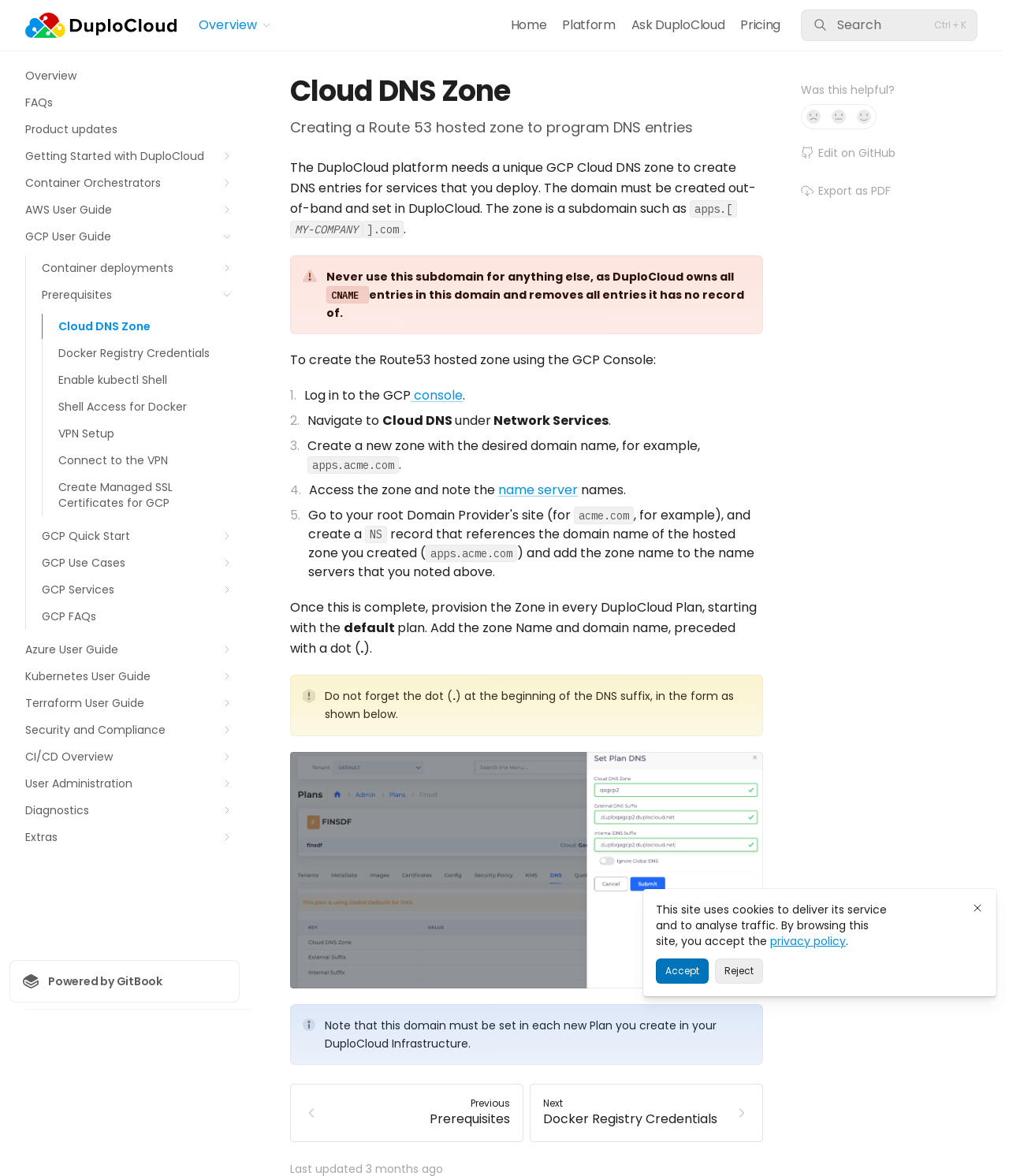Determine the bounding box coordinates for the element that should be clicked to follow this instruction: "Click on the 'Home' link". The coordinates should be given as four float numbers between 0 and 1, in the format [left, top, right, bottom].

[0.506, 0.0, 0.542, 0.043]